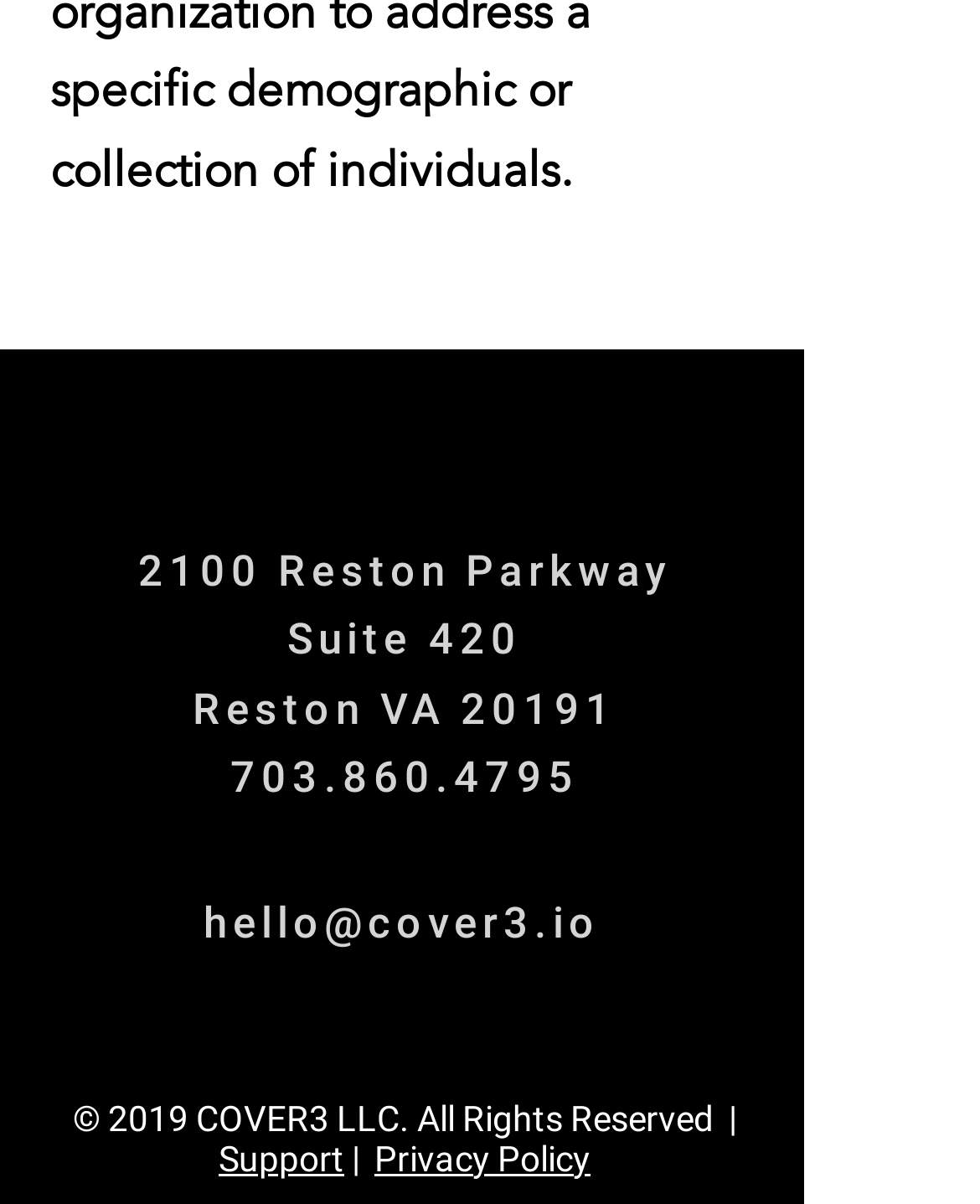Determine the bounding box coordinates for the region that must be clicked to execute the following instruction: "Get information on Face ID technology".

None